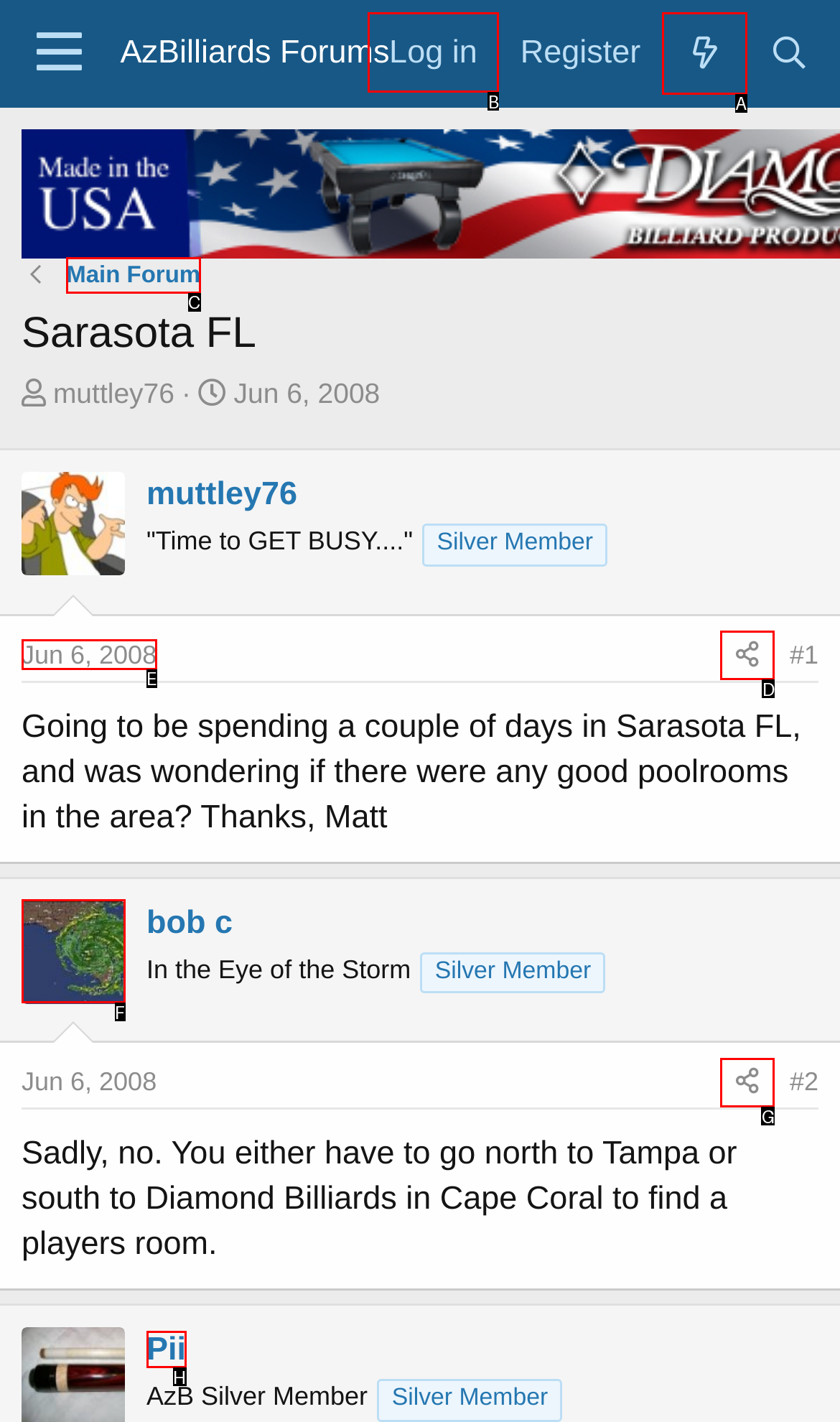Choose the HTML element to click for this instruction: Log in to the forum Answer with the letter of the correct choice from the given options.

B